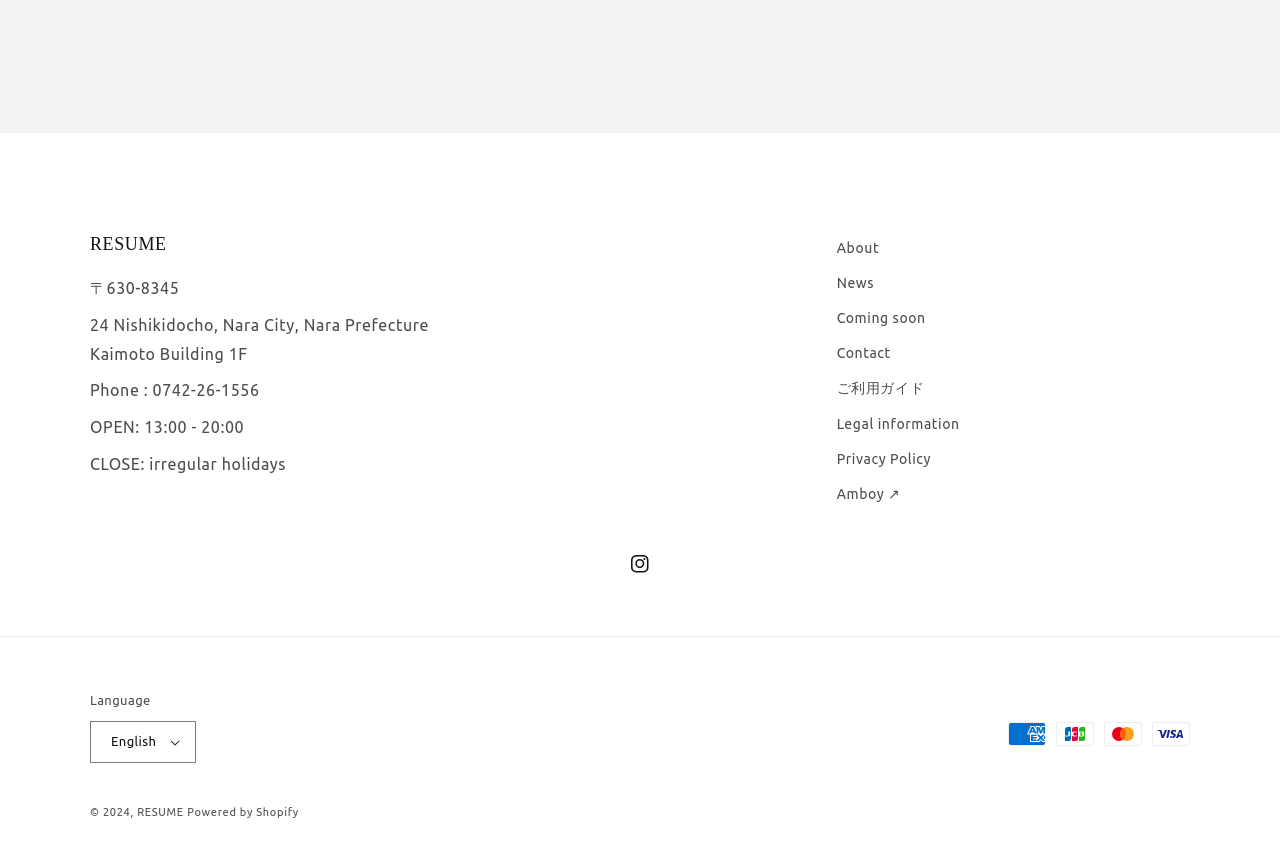What is the language of the webpage?
Offer a detailed and exhaustive answer to the question.

I found the language by looking at the button element with the OCR text 'English' which is located at the bottom of the webpage and is described as 'FooterLanguageLabel'.